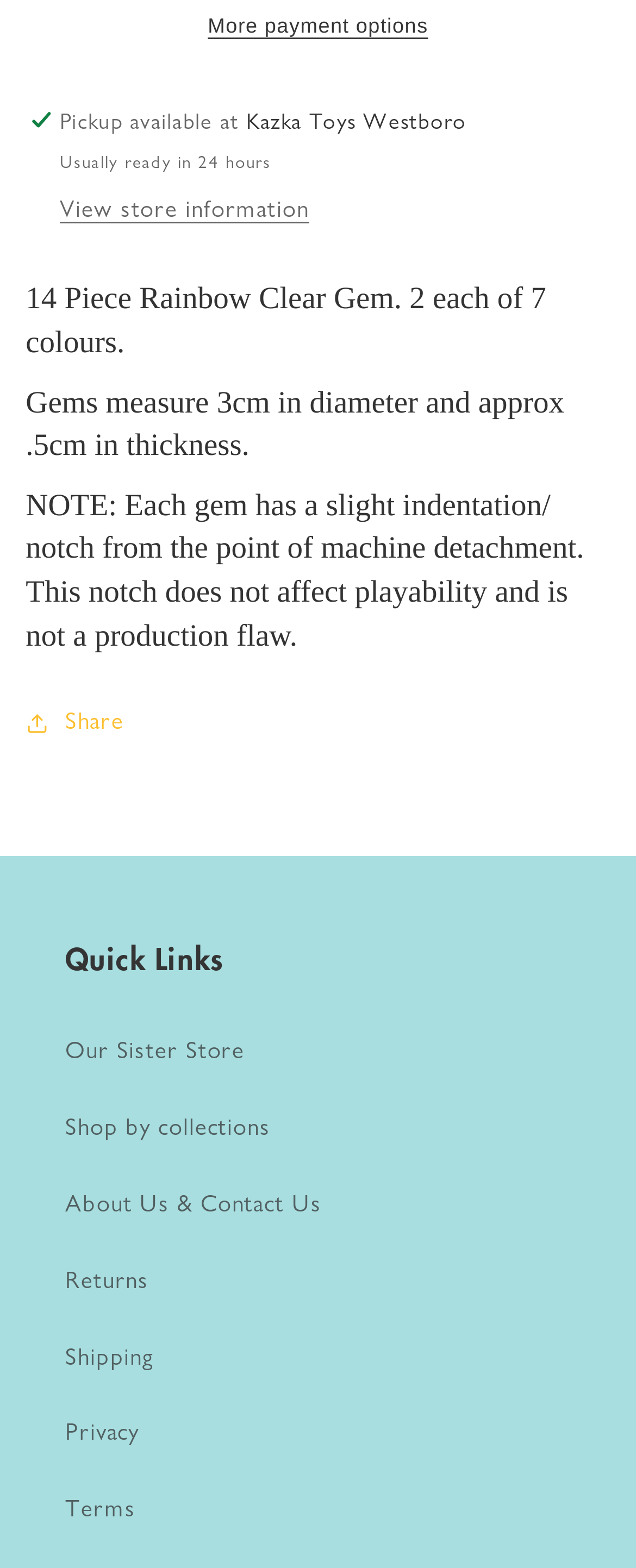Please answer the following question using a single word or phrase: 
What is the size of the gems?

3cm in diameter